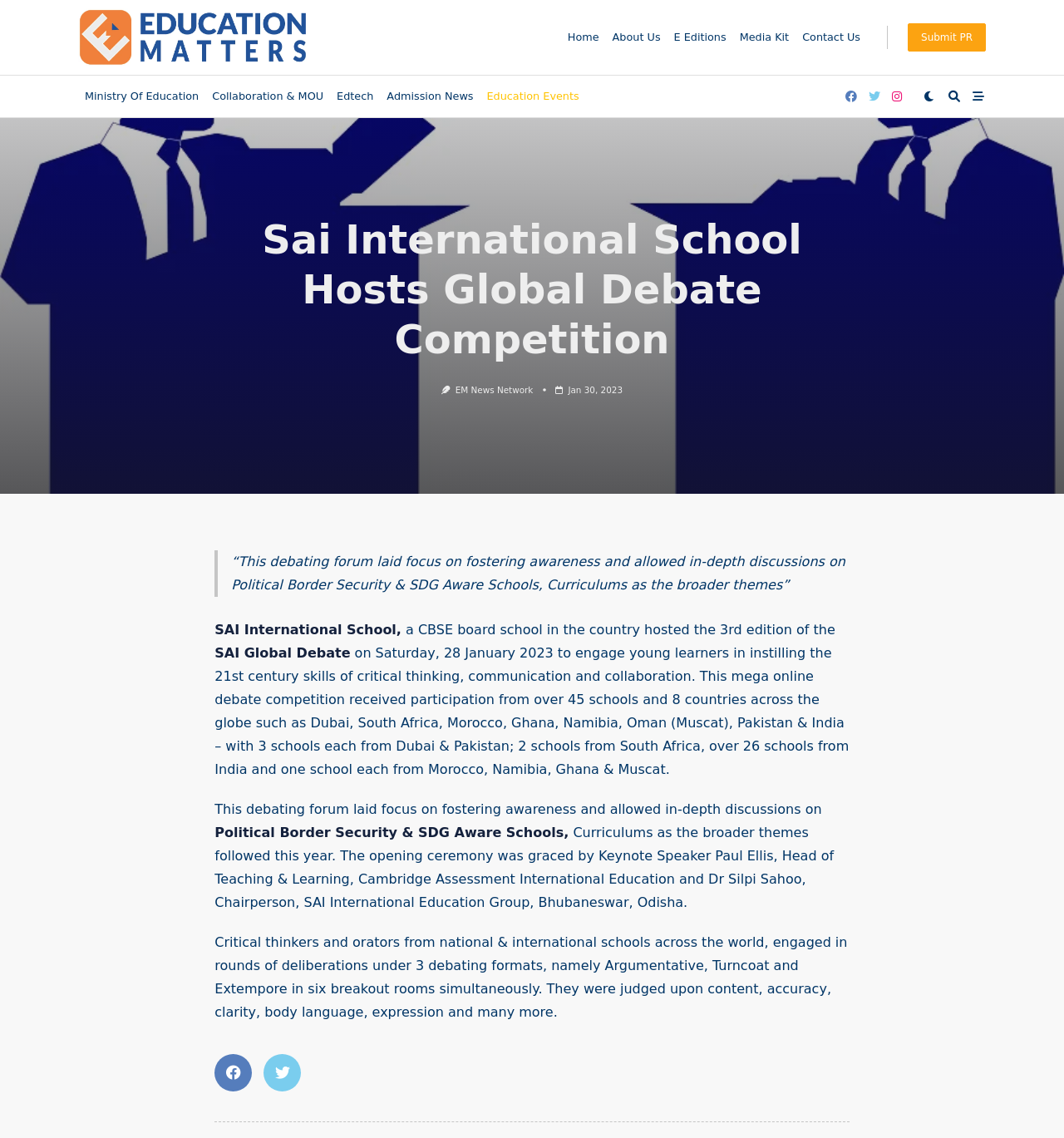Could you locate the bounding box coordinates for the section that should be clicked to accomplish this task: "View EM News Network".

[0.428, 0.338, 0.501, 0.347]